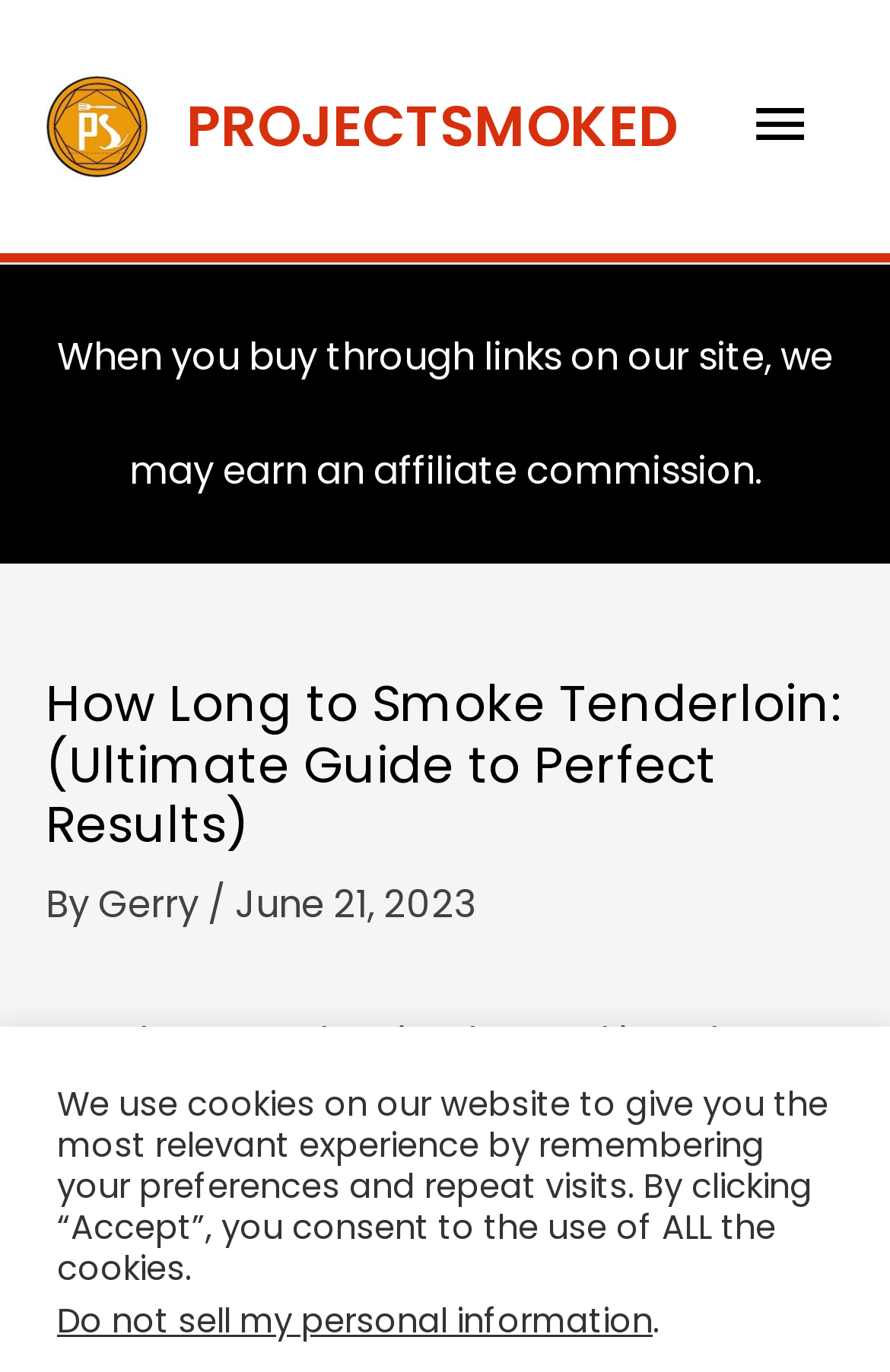What is the website's affiliate commission policy?
Please give a detailed and elaborate explanation in response to the question.

I found the affiliate commission policy by looking at the static text at the top of the webpage, which says 'When you buy through links on our site, we may earn an affiliate commission'.